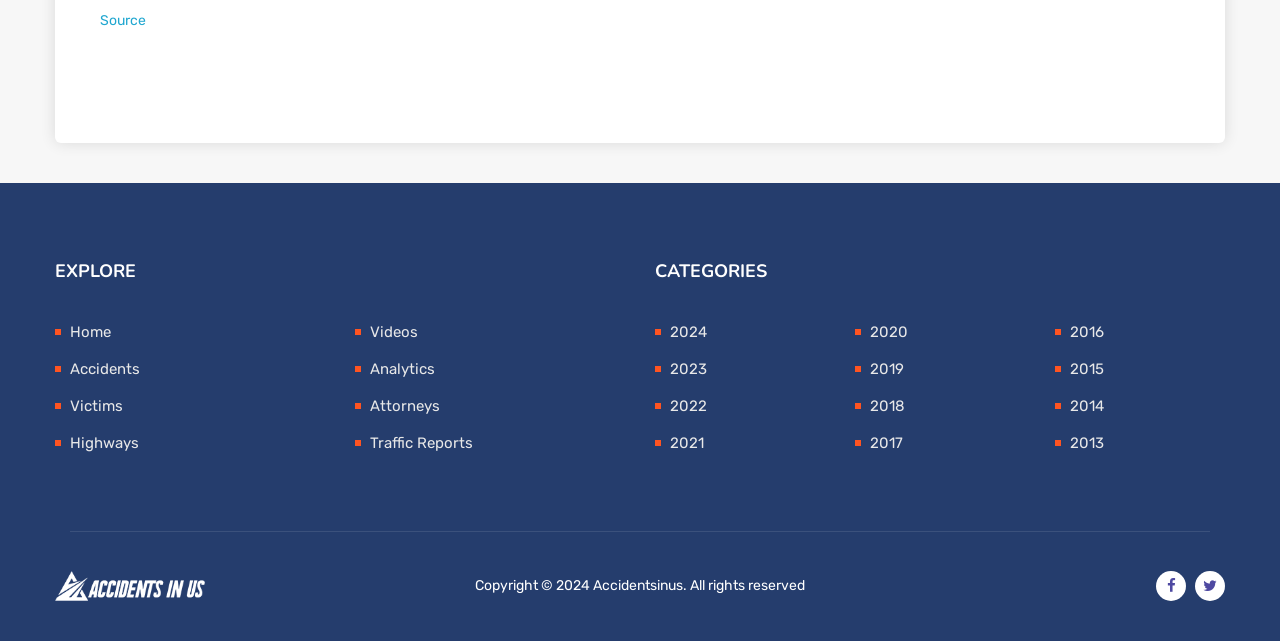For the given element description Traffic Reports, determine the bounding box coordinates of the UI element. The coordinates should follow the format (top-left x, top-left y, bottom-right x, bottom-right y) and be within the range of 0 to 1.

[0.289, 0.677, 0.37, 0.705]